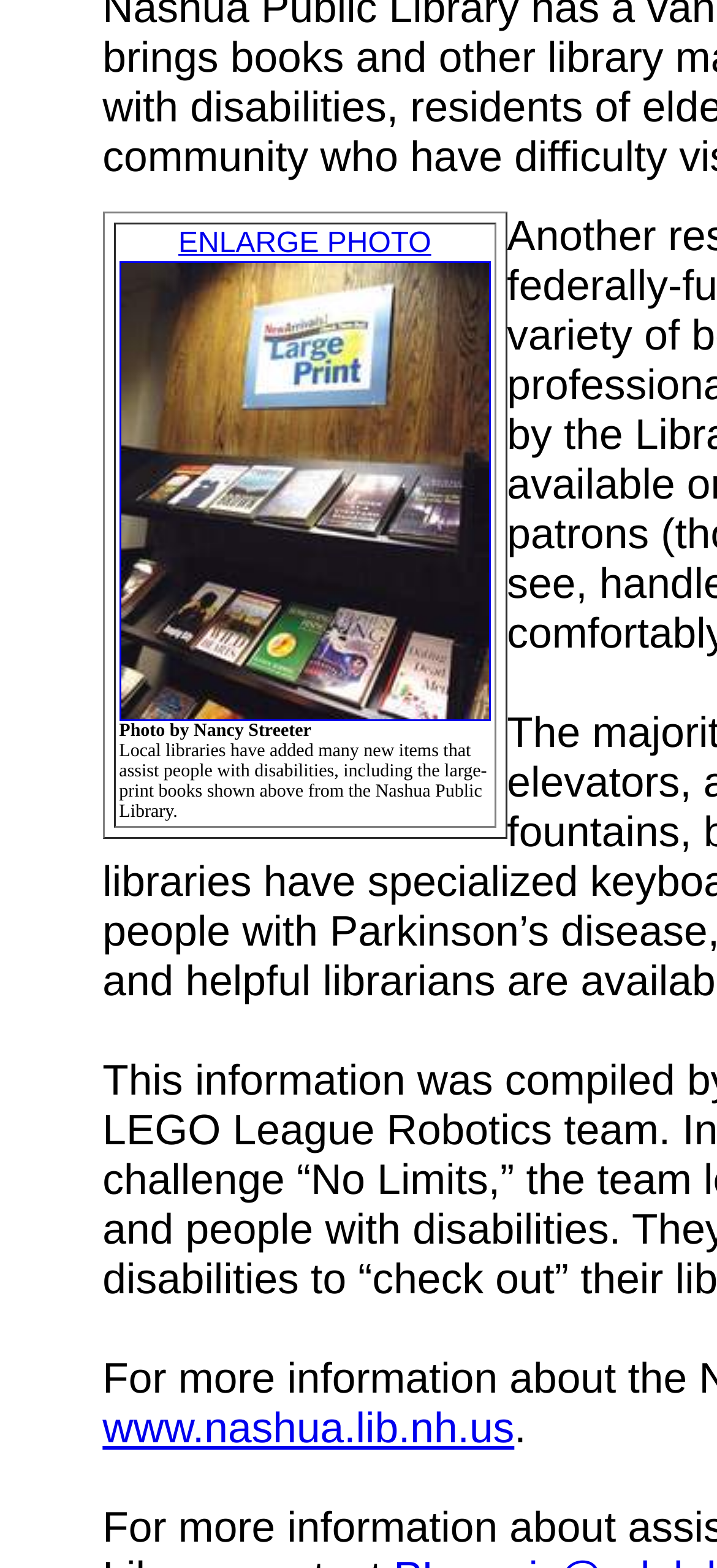Please give a succinct answer using a single word or phrase:
Where is the Nashua Public Library located?

Nashua